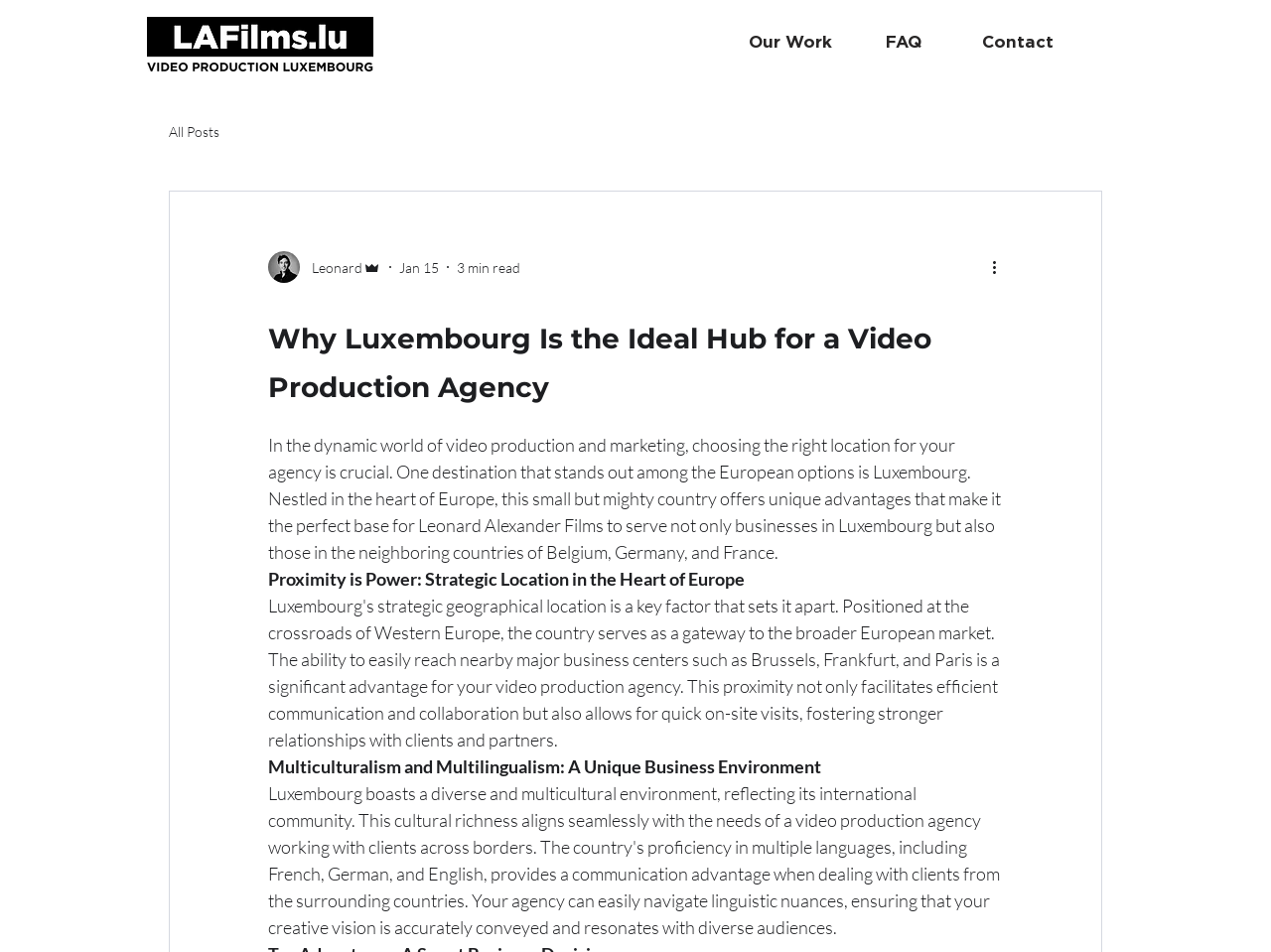Based on the element description aria-label="More actions", identify the bounding box of the UI element in the given webpage screenshot. The coordinates should be in the format (top-left x, top-left y, bottom-right x, bottom-right y) and must be between 0 and 1.

[0.778, 0.268, 0.797, 0.293]